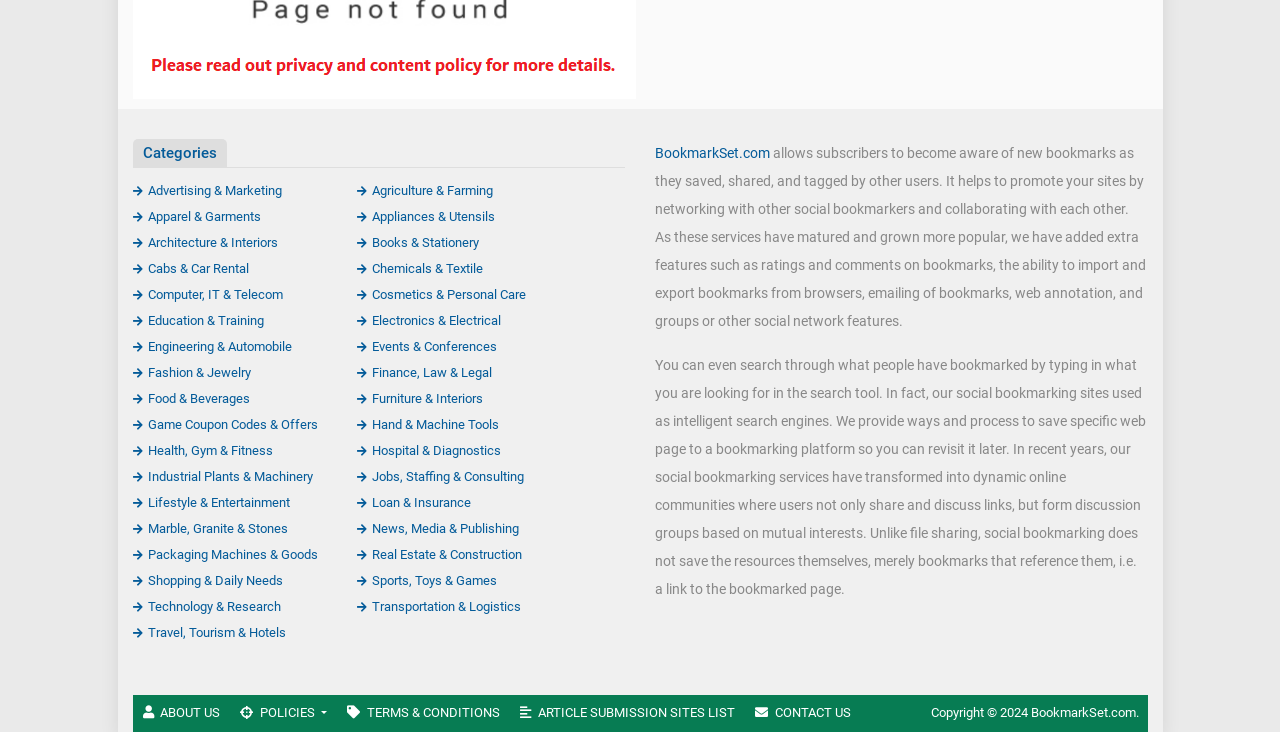Find the bounding box coordinates for the UI element whose description is: "Industrial Plants & Machinery". The coordinates should be four float numbers between 0 and 1, in the format [left, top, right, bottom].

[0.104, 0.641, 0.244, 0.661]